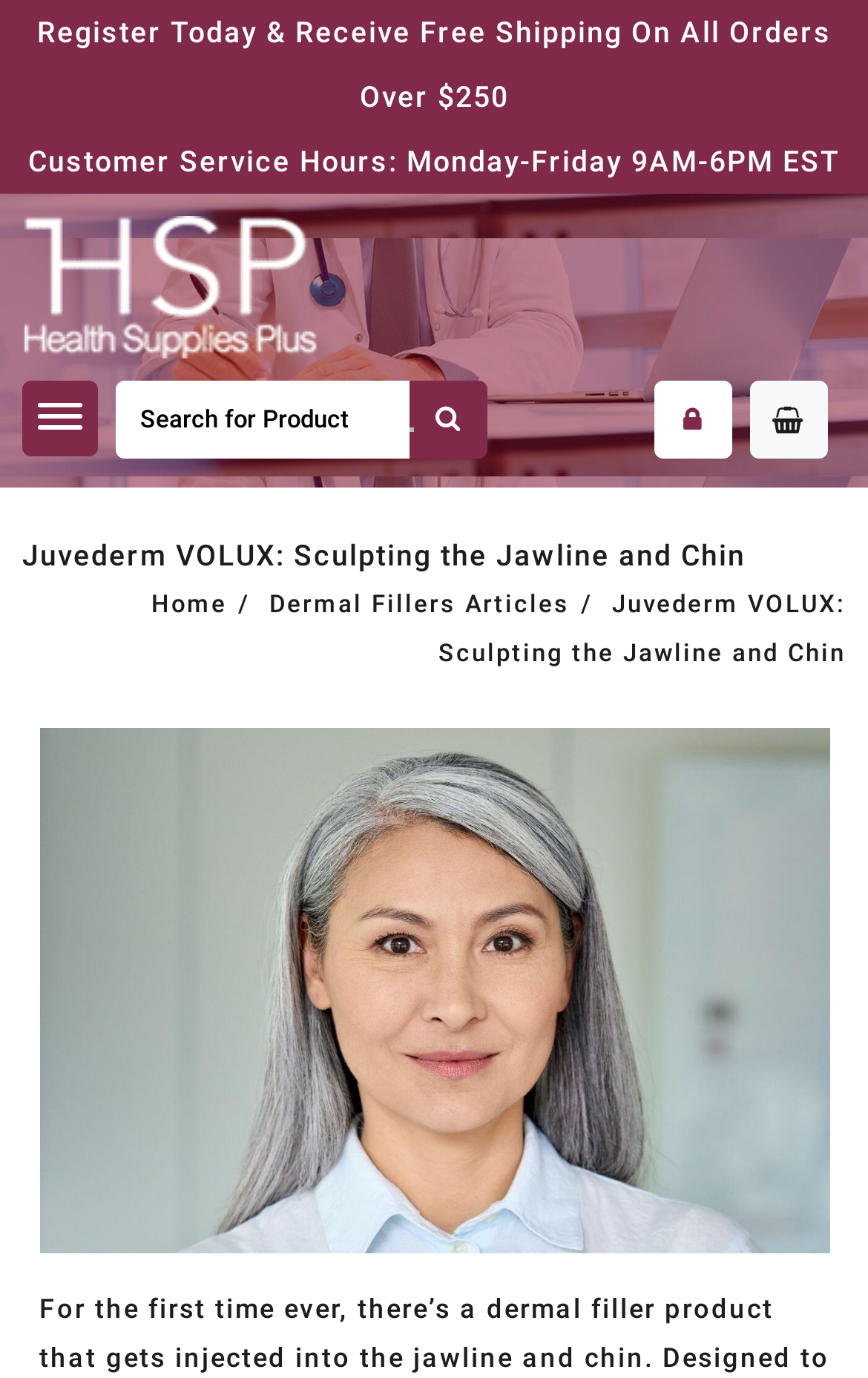How many navigation links are there in the breadcrumb?
Please answer the question with a detailed response using the information from the screenshot.

I found the navigation links in the breadcrumb by looking at the section with the label 'Breadcrumbs', which contains three links: 'Home', 'Dermal Fillers Articles', and 'Juvederm VOLUX: Sculpting the Jawline and Chin'.